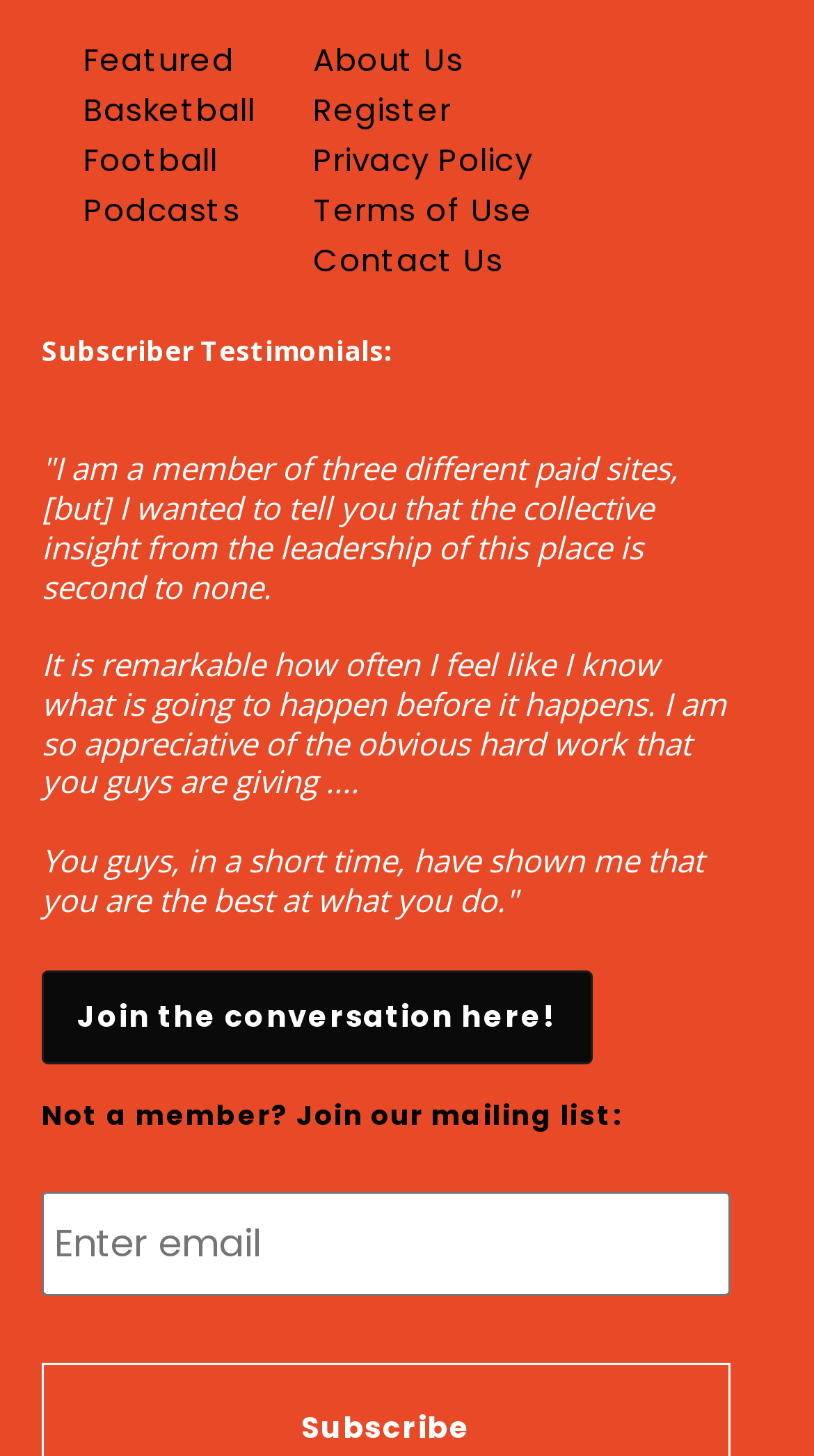Please determine the bounding box coordinates for the element with the description: "Terms of Use".

[0.385, 0.137, 0.654, 0.154]